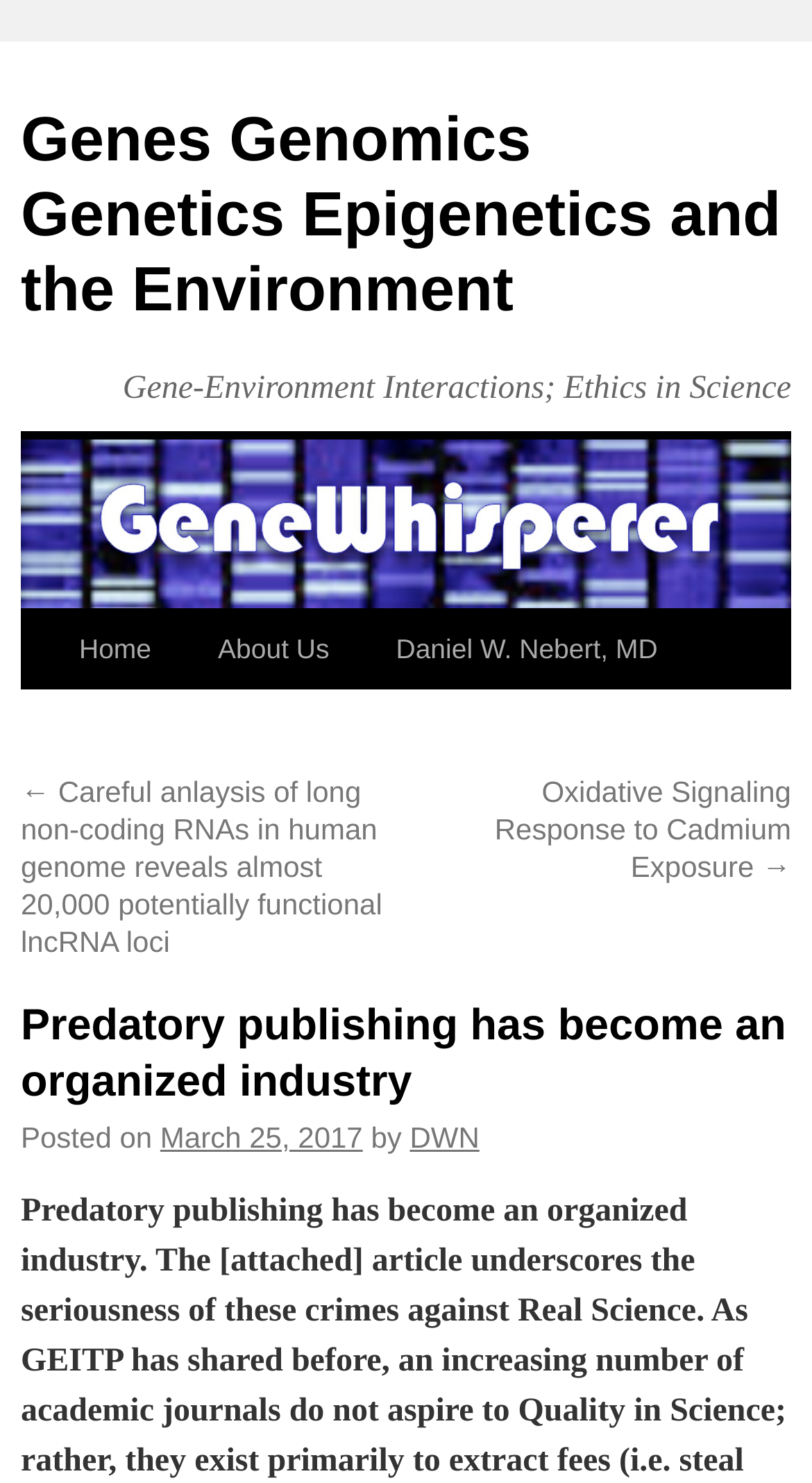Please identify the bounding box coordinates of the region to click in order to complete the given instruction: "view next article". The coordinates should be four float numbers between 0 and 1, i.e., [left, top, right, bottom].

[0.609, 0.523, 0.974, 0.596]